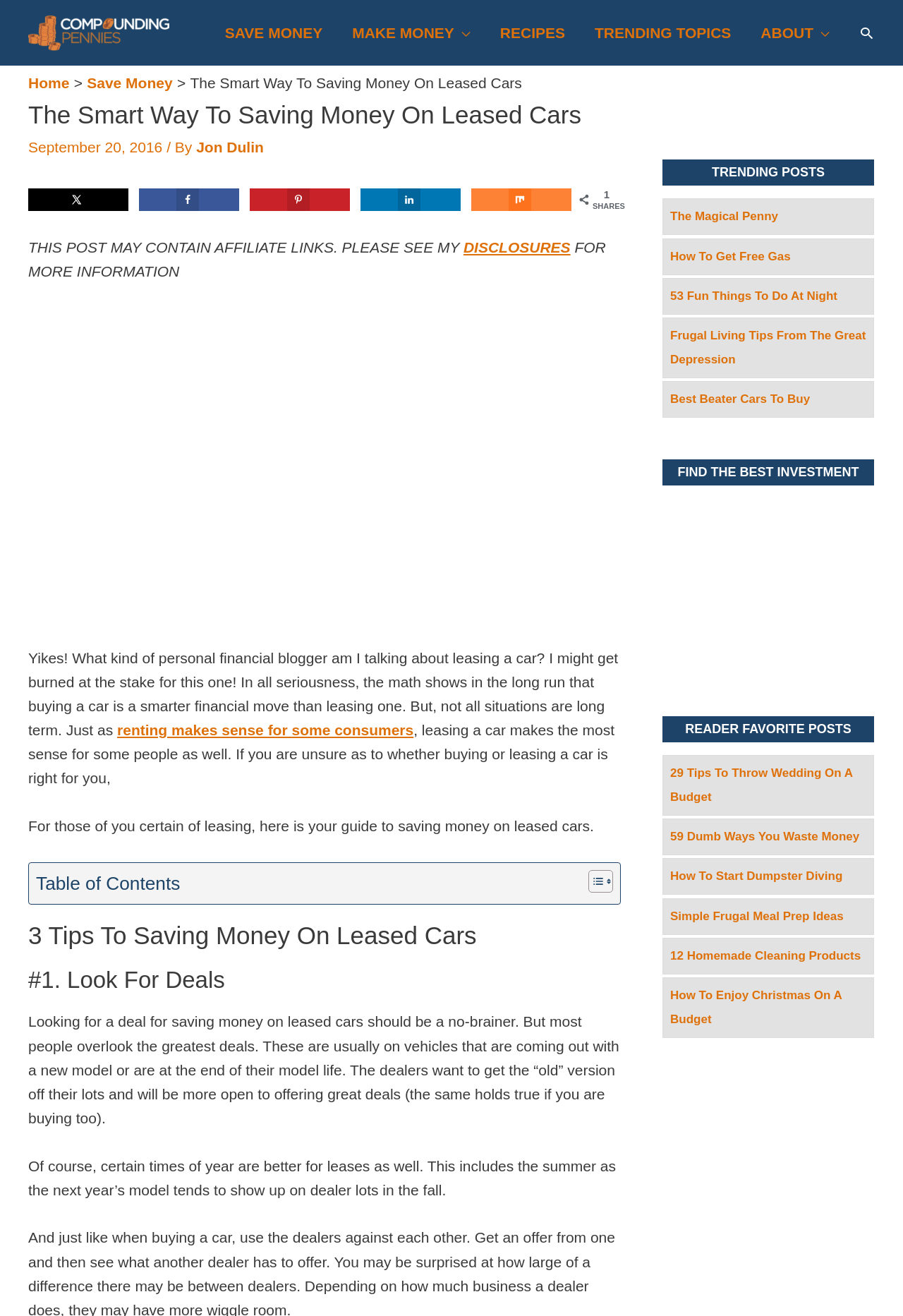Give an extensive and precise description of the webpage.

The webpage is about saving money on leased cars, with a focus on providing tips and advice for individuals who are considering leasing a vehicle. At the top of the page, there is a navigation menu with links to various sections of the website, including "SAVE MONEY", "MAKE MONEY", "RECIPES", "TRENDING TOPICS", and "ABOUT". Below the navigation menu, there is a search icon link and a breadcrumbs navigation section that shows the current page's location within the website.

The main content of the page is divided into several sections. The first section is a header area that displays the title of the article, "The Smart Way To Saving Money On Leased Cars", along with the date it was published and the author's name. Below the header, there is a social sharing section with links to share the article on various social media platforms.

The main article content is divided into several sections, including an introduction, a table of contents, and three tips for saving money on leased cars. The introduction discusses the pros and cons of leasing a car and why it may be a good option for some individuals. The table of contents provides a summary of the article's sections, and the three tips provide detailed advice on how to save money when leasing a car.

To the right of the main content, there are three complementary sections that display trending posts, investment advice, and reader favorite posts. Each section contains a heading and several links to related articles.

Overall, the webpage is well-organized and easy to navigate, with a clear focus on providing valuable information and advice to individuals who are interested in saving money on leased cars.